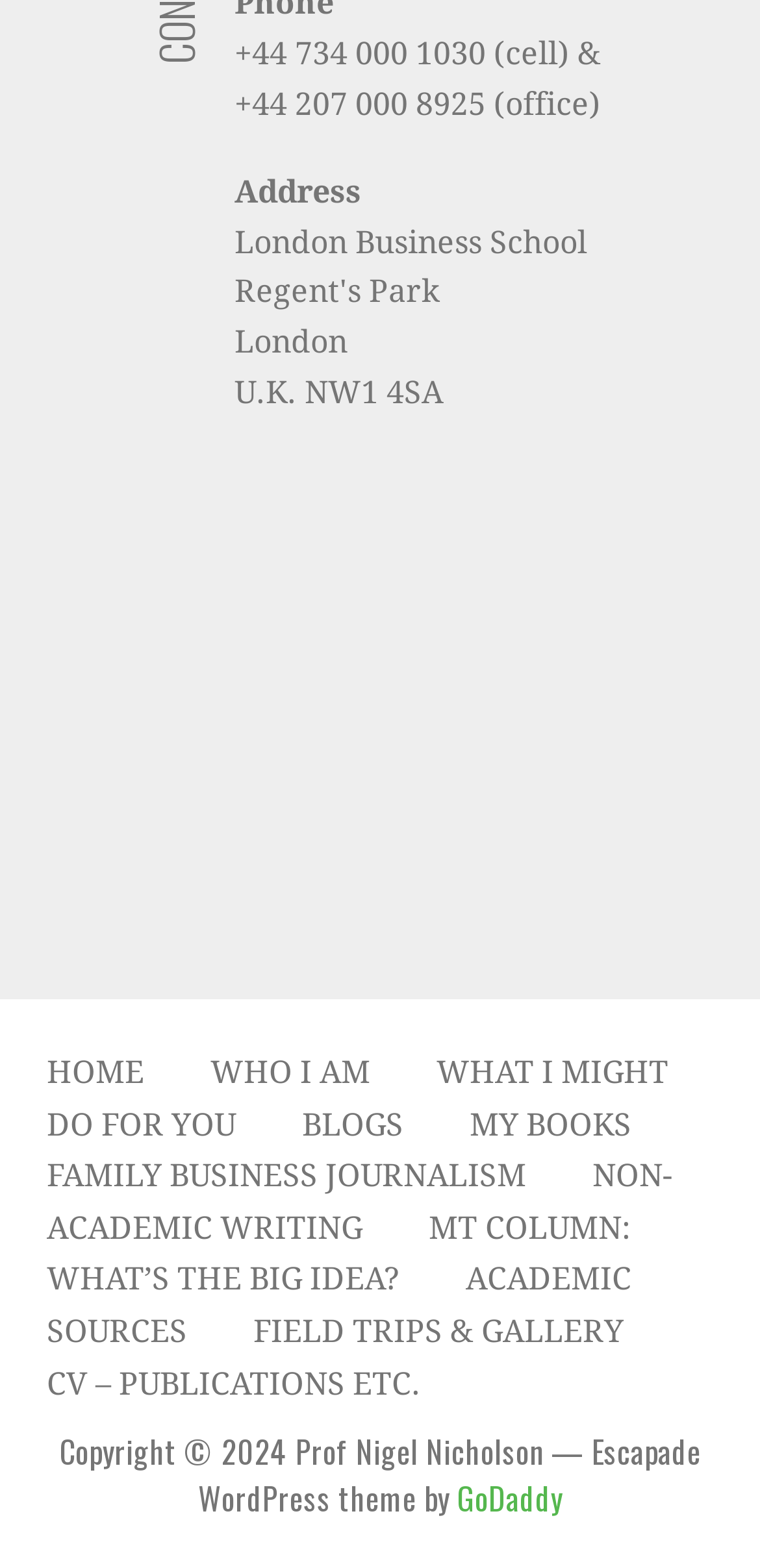Determine the bounding box coordinates of the region to click in order to accomplish the following instruction: "explore MY BOOKS". Provide the coordinates as four float numbers between 0 and 1, specifically [left, top, right, bottom].

[0.618, 0.705, 0.831, 0.729]